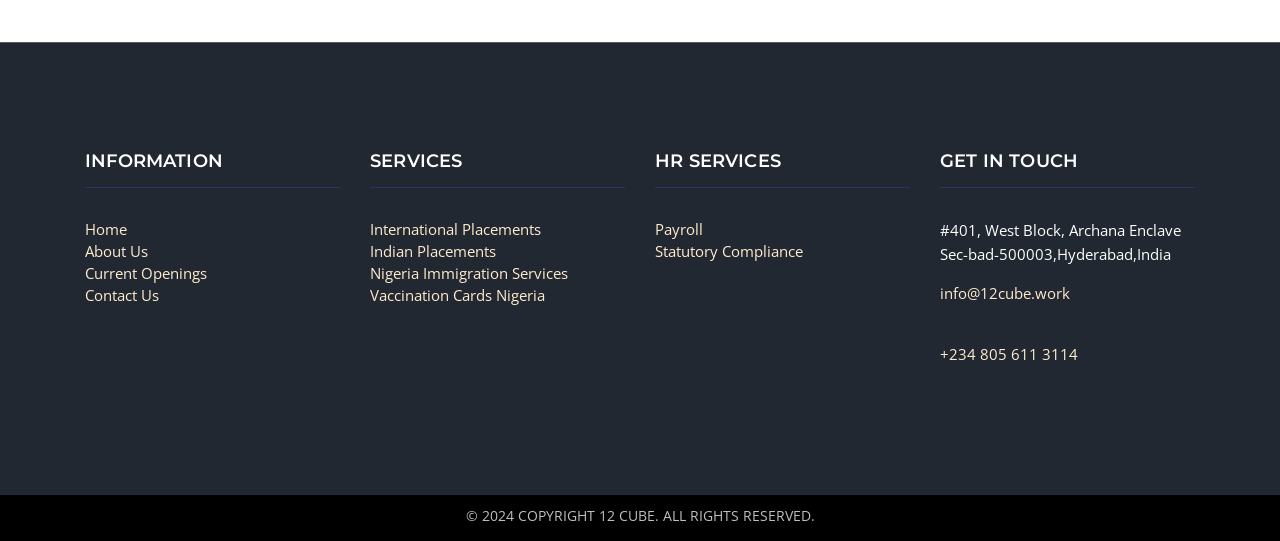What is the company's address?
Using the visual information, answer the question in a single word or phrase.

Hyderabad, India